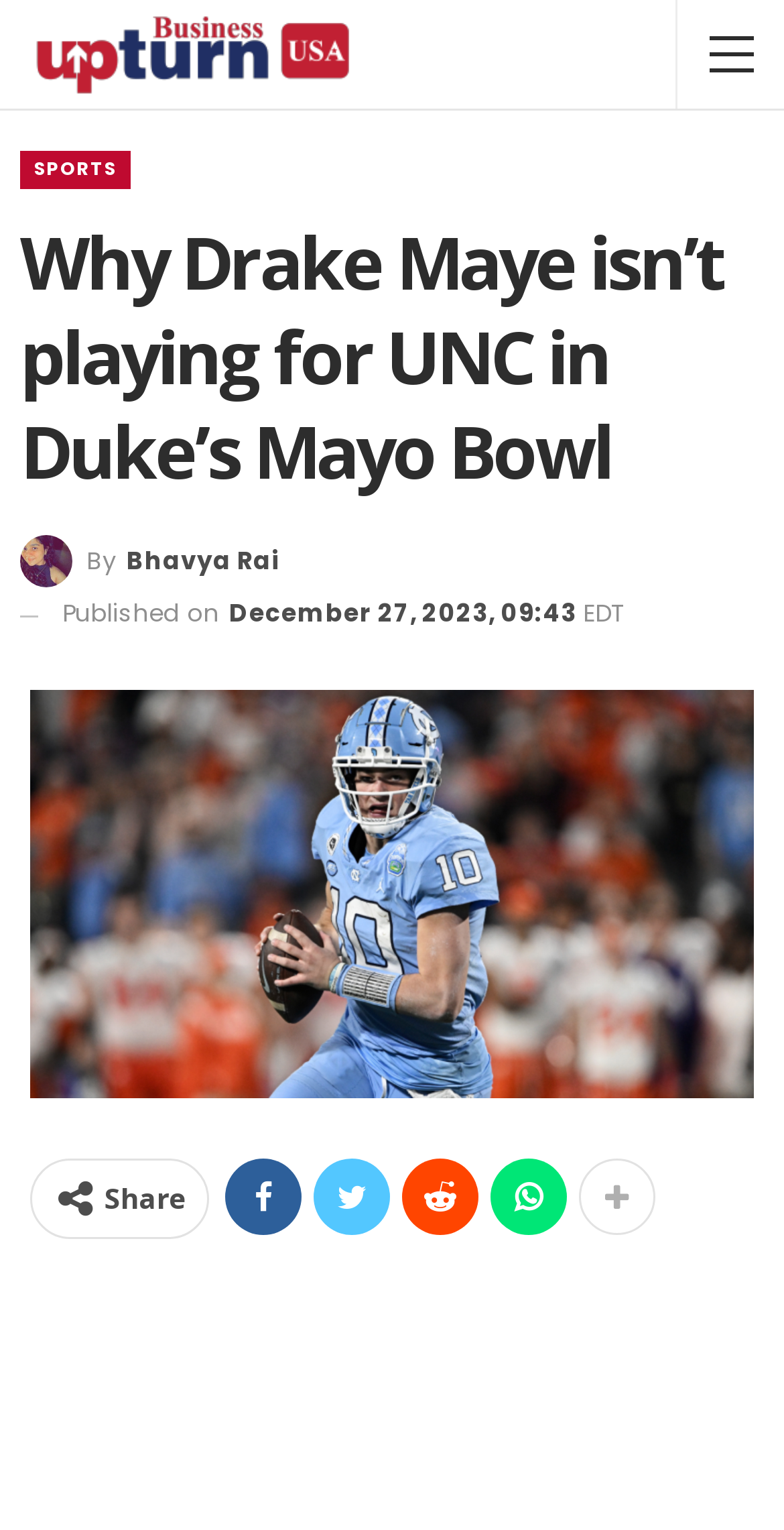Please examine the image and answer the question with a detailed explanation:
What is the name of the author of this article?

I found the answer by looking at the link element with the text 'By Bhavya Rai' which is located below the main heading and above the published time.